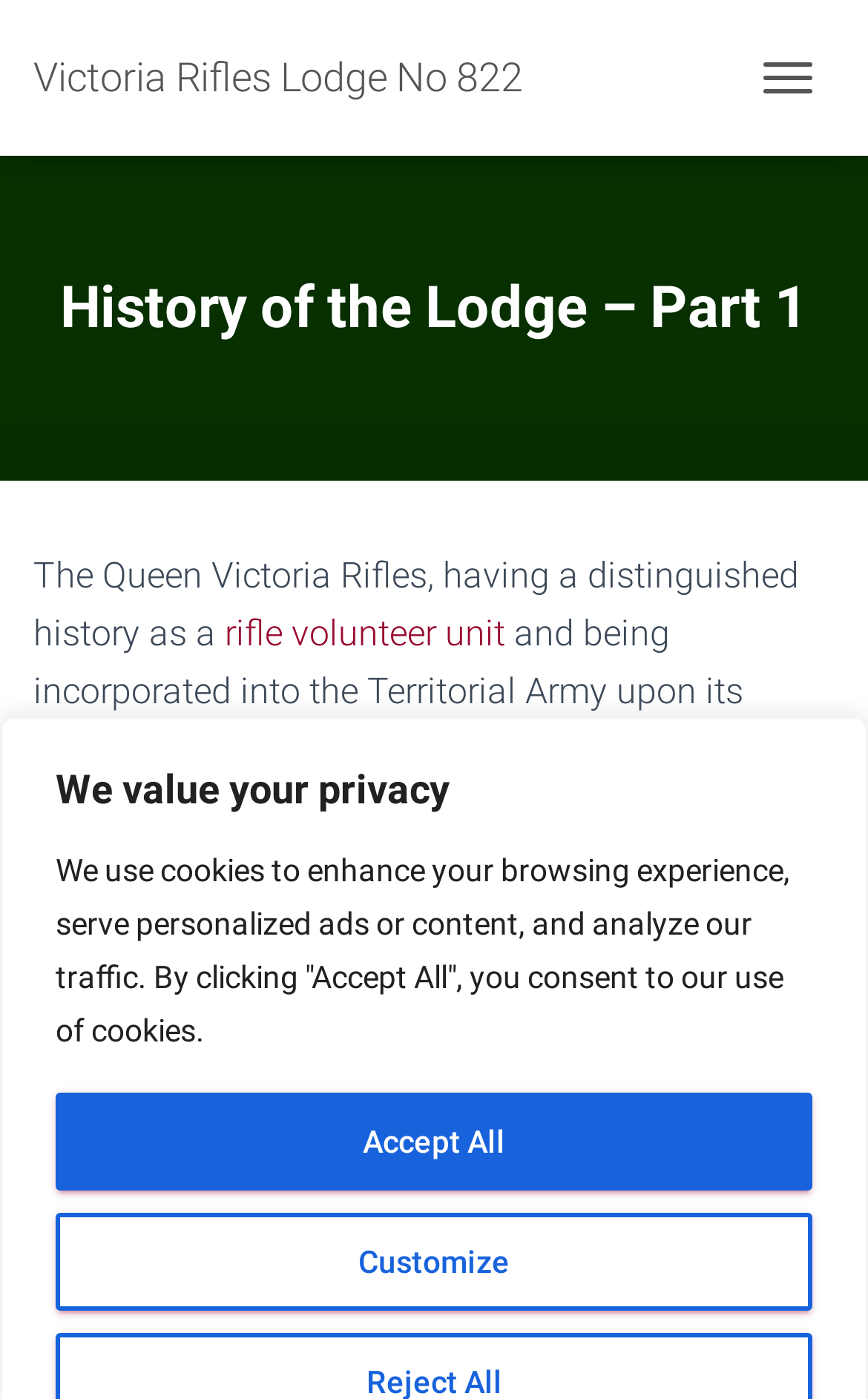Please locate the clickable area by providing the bounding box coordinates to follow this instruction: "Learn more about the rifle volunteer unit".

[0.259, 0.438, 0.582, 0.468]